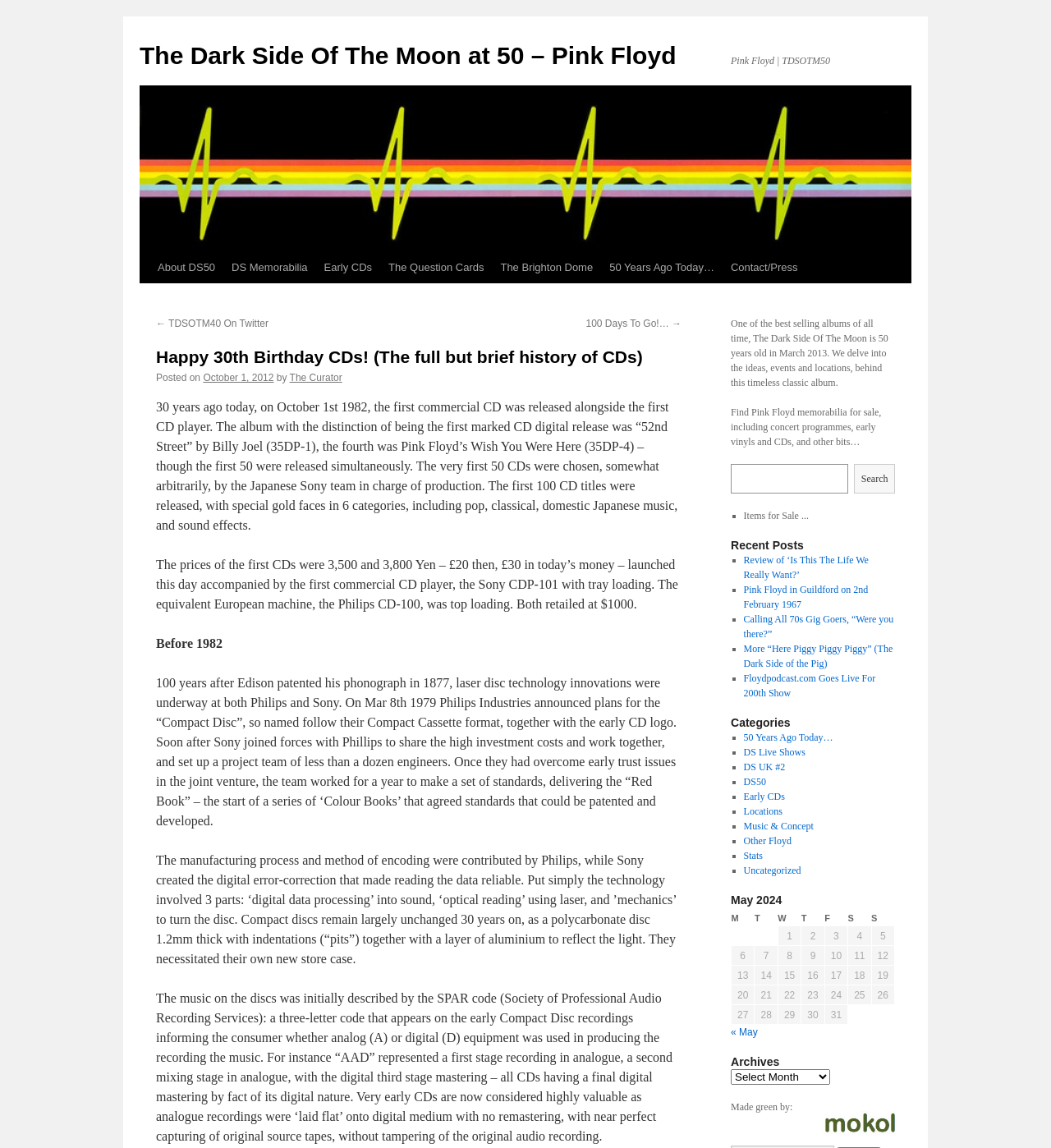Please pinpoint the bounding box coordinates for the region I should click to adhere to this instruction: "Click on the 'Contact/Press' link".

[0.687, 0.22, 0.767, 0.247]